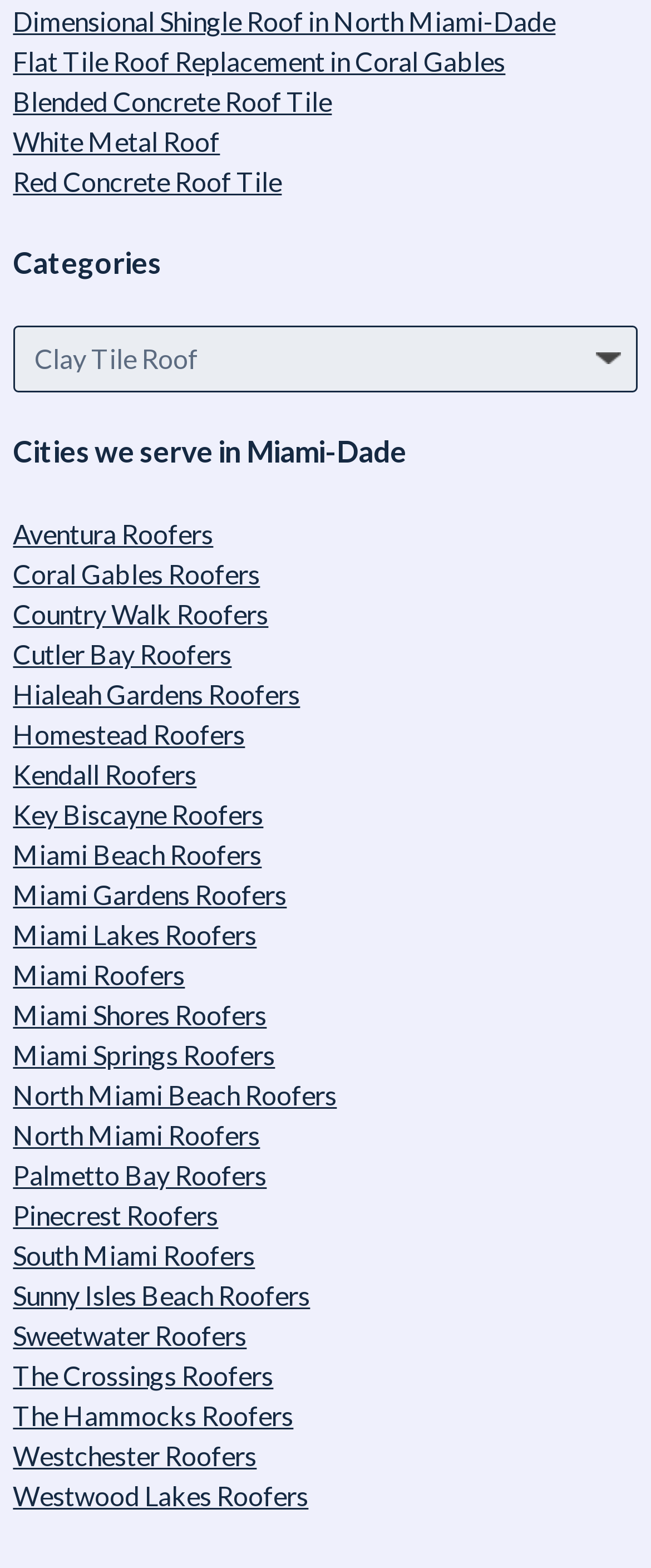Give a one-word or one-phrase response to the question:
Is there a roofer serving 'Miami Beach'?

Yes